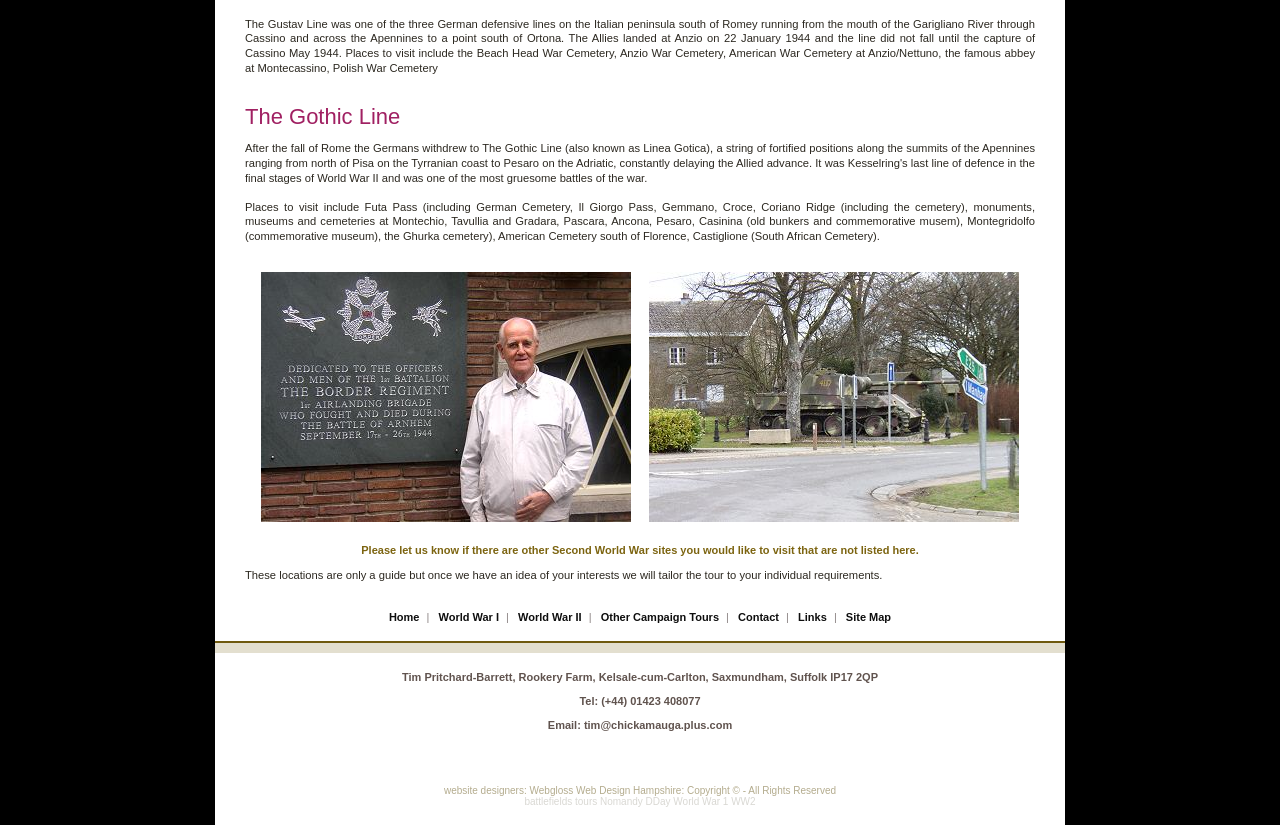Please specify the bounding box coordinates of the clickable section necessary to execute the following command: "Visit World War II page".

[0.405, 0.741, 0.454, 0.756]